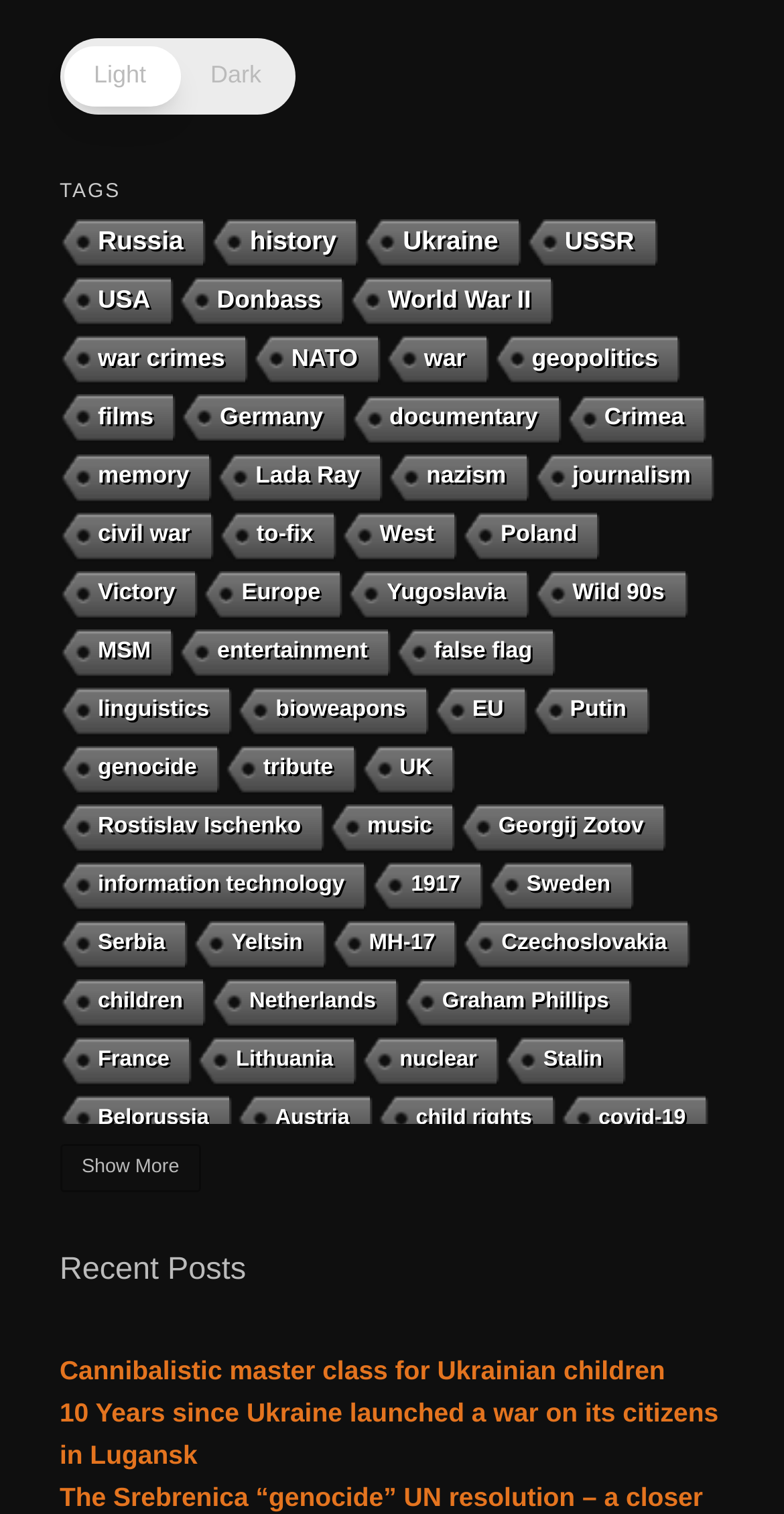What is the theme of the webpage?
Please provide a single word or phrase answer based on the image.

TAGS